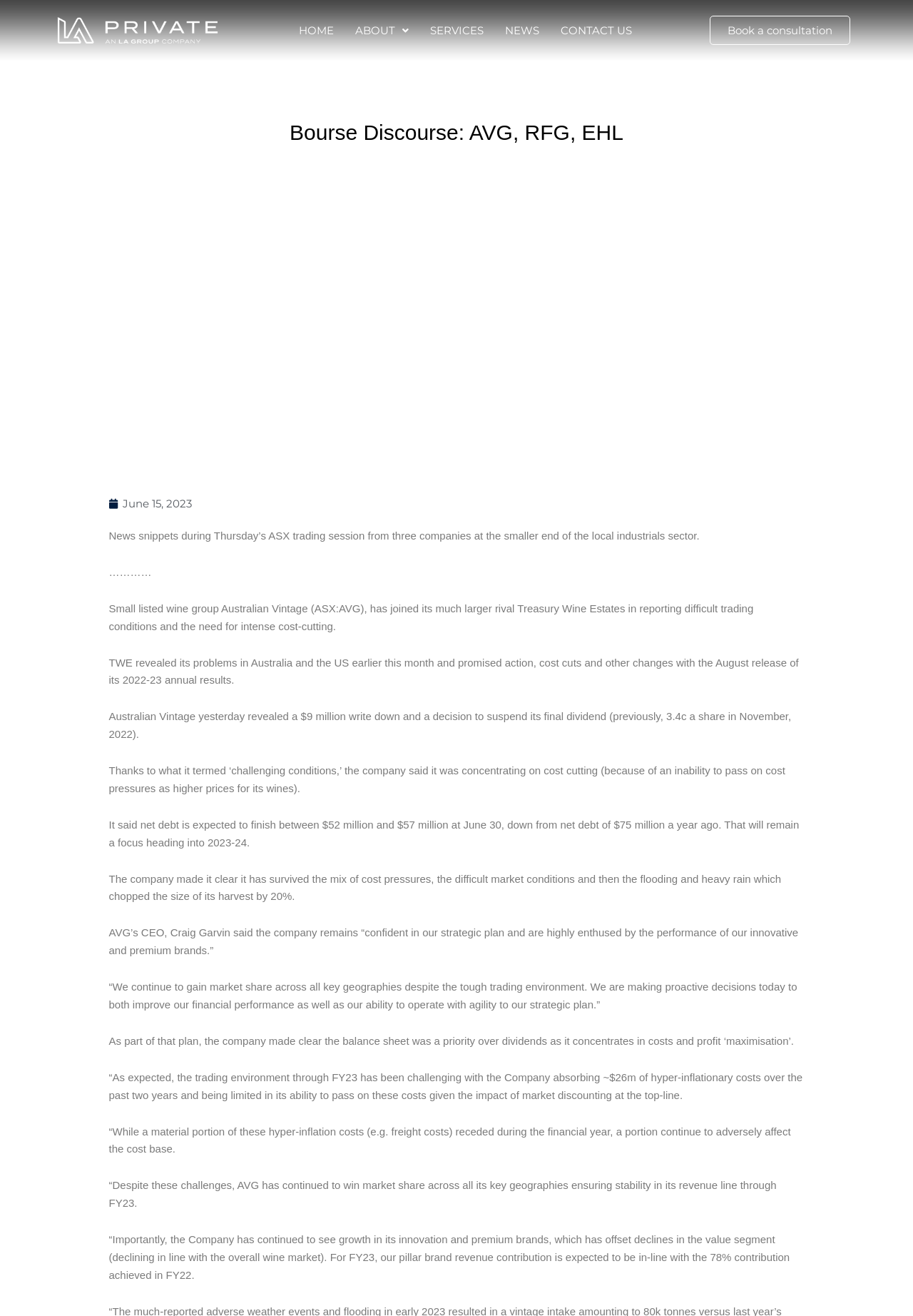From the element description: "June 15, 2023", extract the bounding box coordinates of the UI element. The coordinates should be expressed as four float numbers between 0 and 1, in the order [left, top, right, bottom].

[0.119, 0.376, 0.21, 0.39]